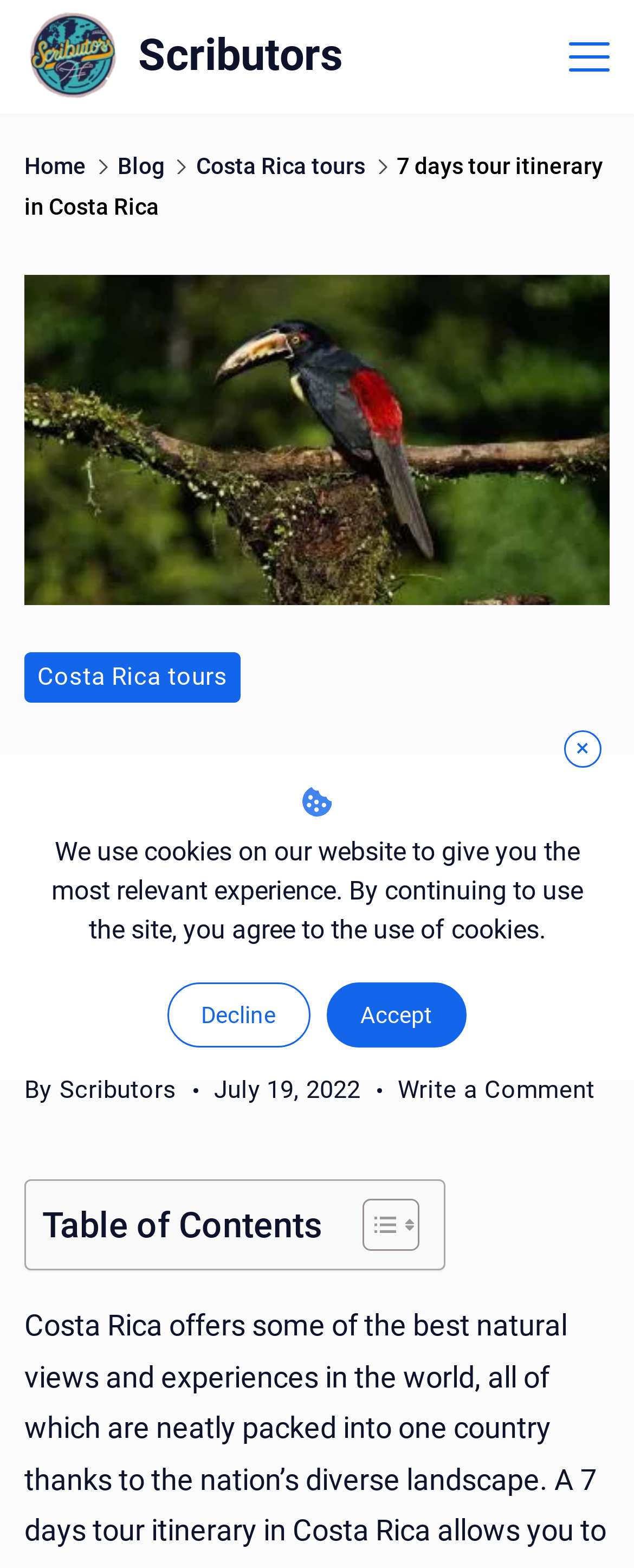Pinpoint the bounding box coordinates for the area that should be clicked to perform the following instruction: "Toggle Table of Content".

[0.533, 0.764, 0.649, 0.799]